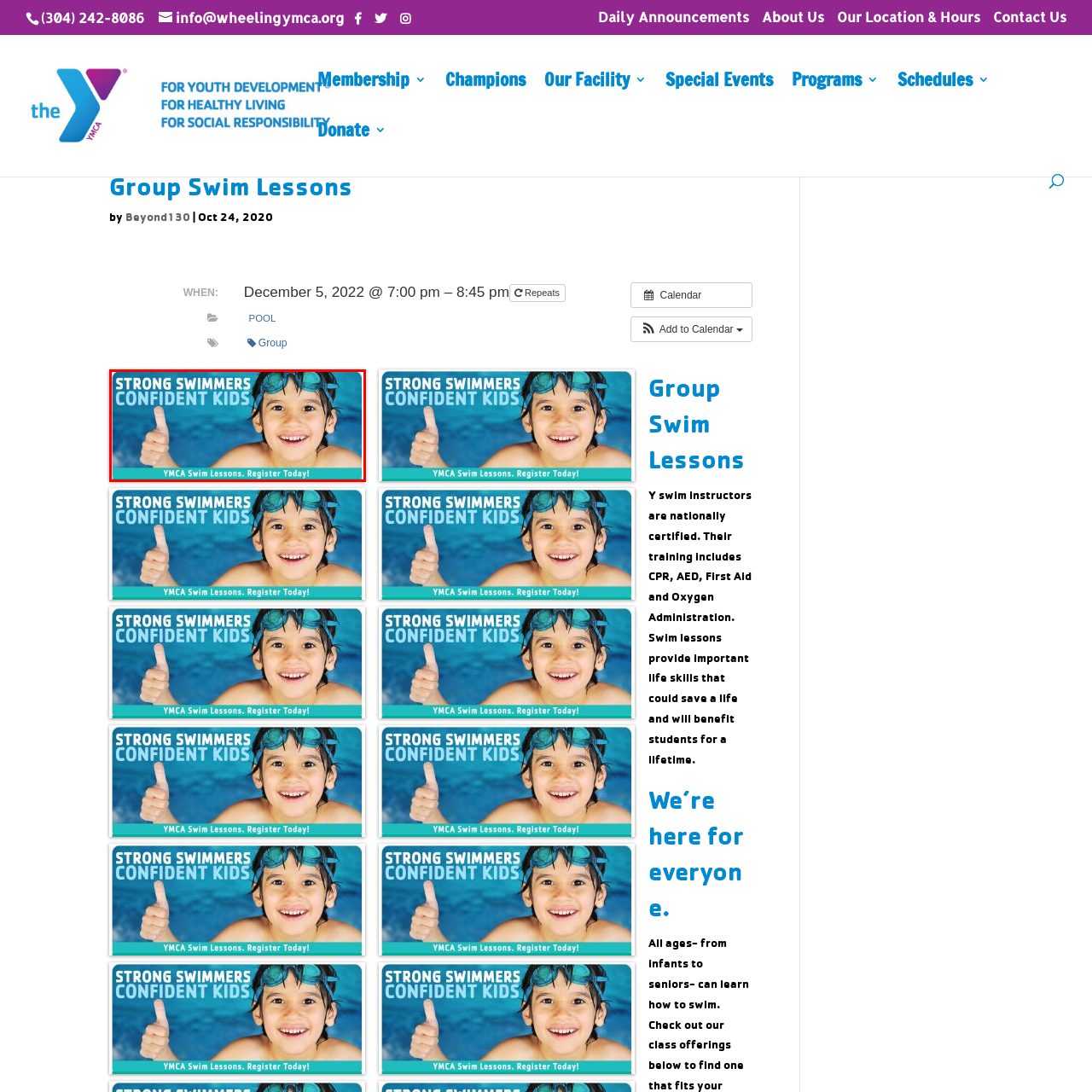Check the highlighted part in pink, What is the color of the background in the image? 
Use a single word or phrase for your answer.

Shimmering blue